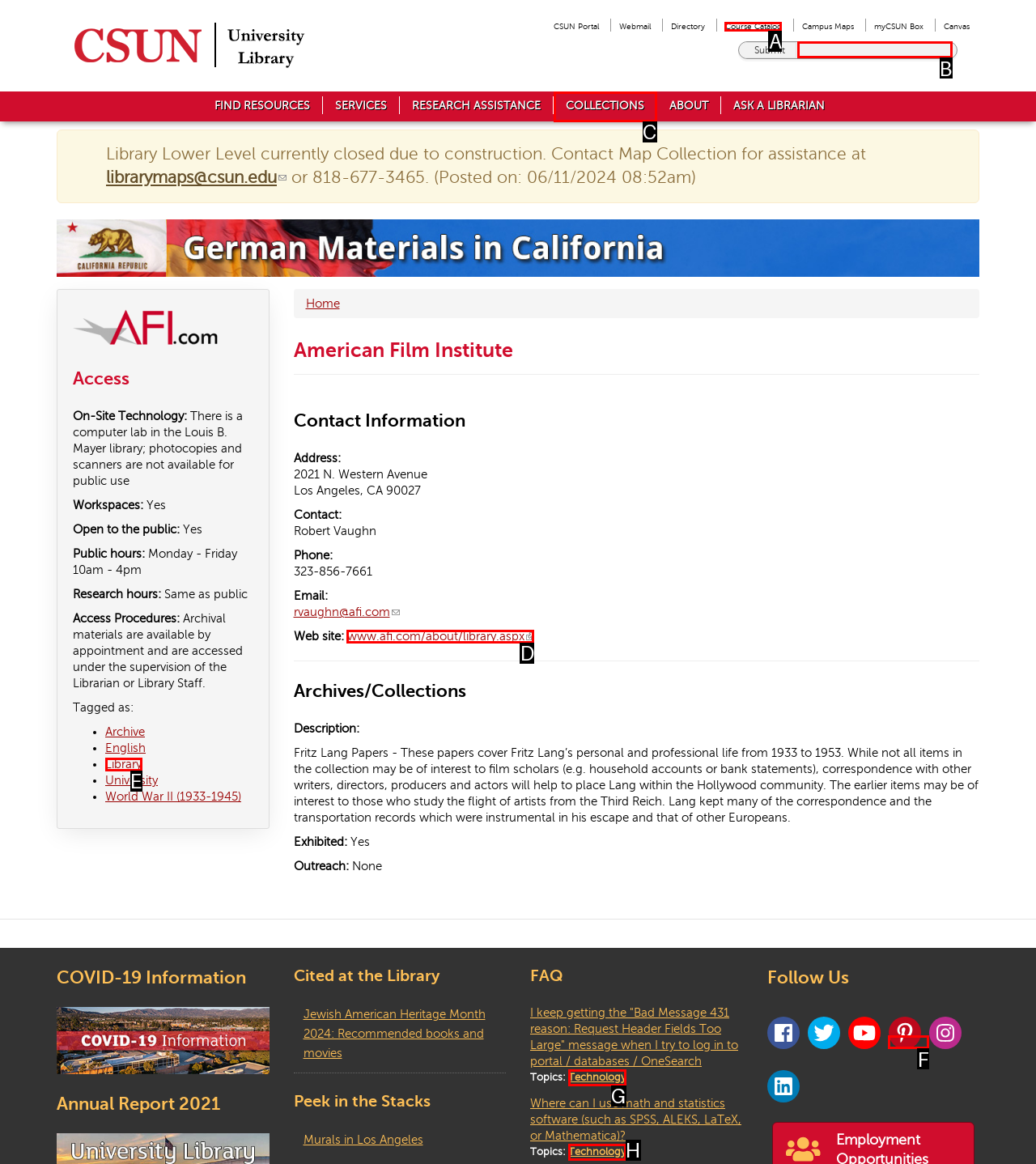Pick the right letter to click to achieve the task: Search Library Website
Answer with the letter of the correct option directly.

B